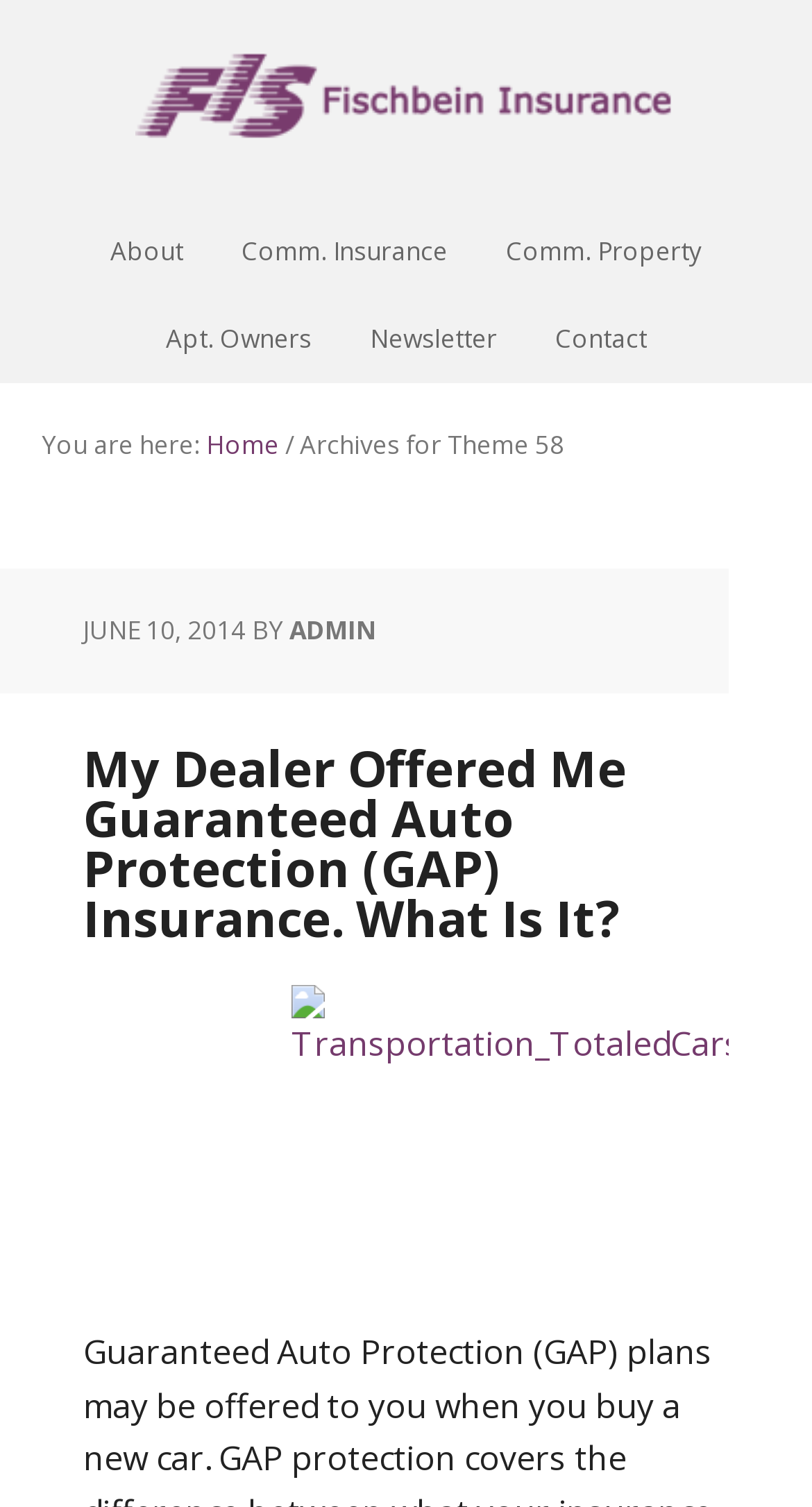Please identify the coordinates of the bounding box for the clickable region that will accomplish this instruction: "view Comm. Insurance".

[0.267, 0.138, 0.582, 0.196]